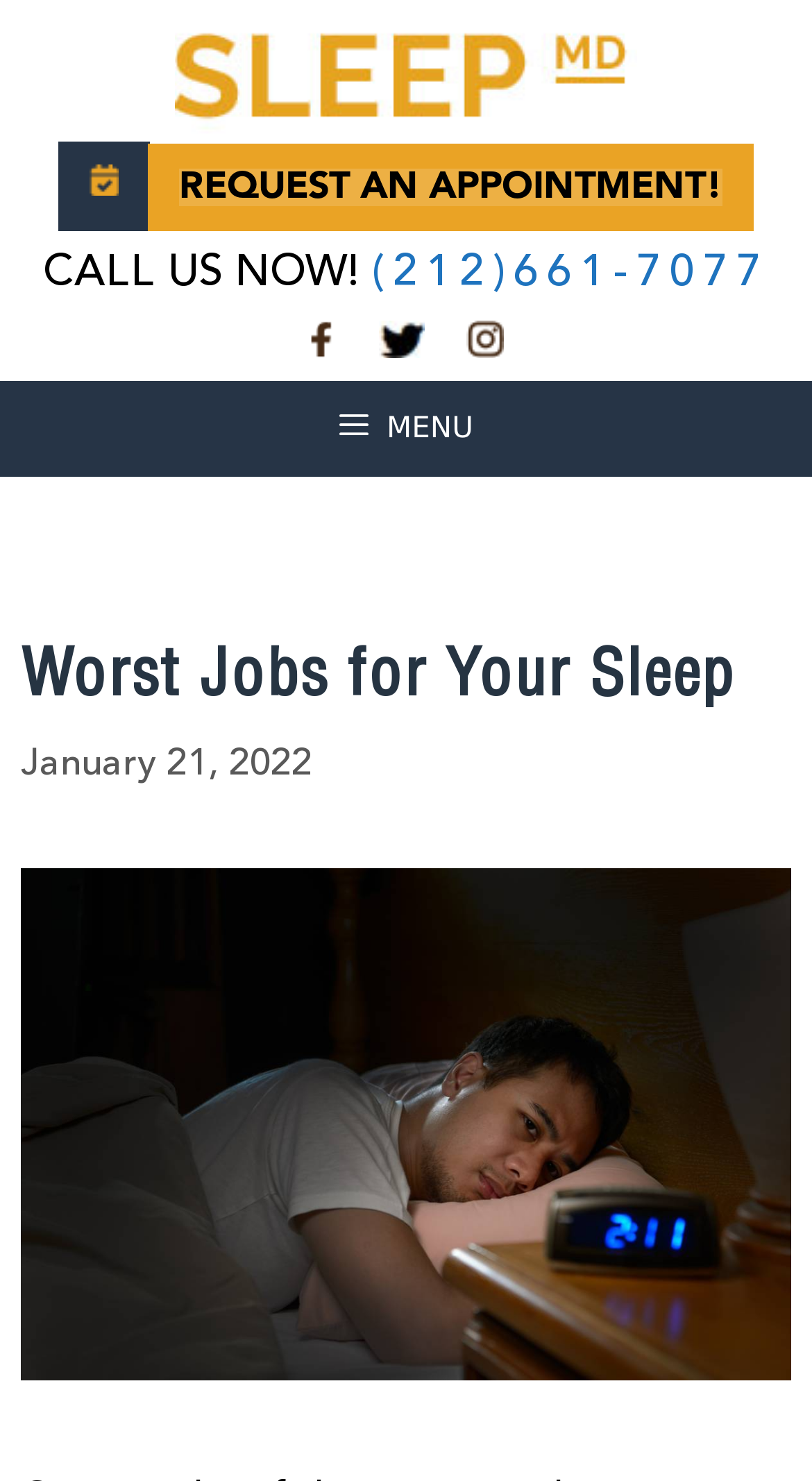Identify and extract the main heading from the webpage.

Worst Jobs for Your Sleep